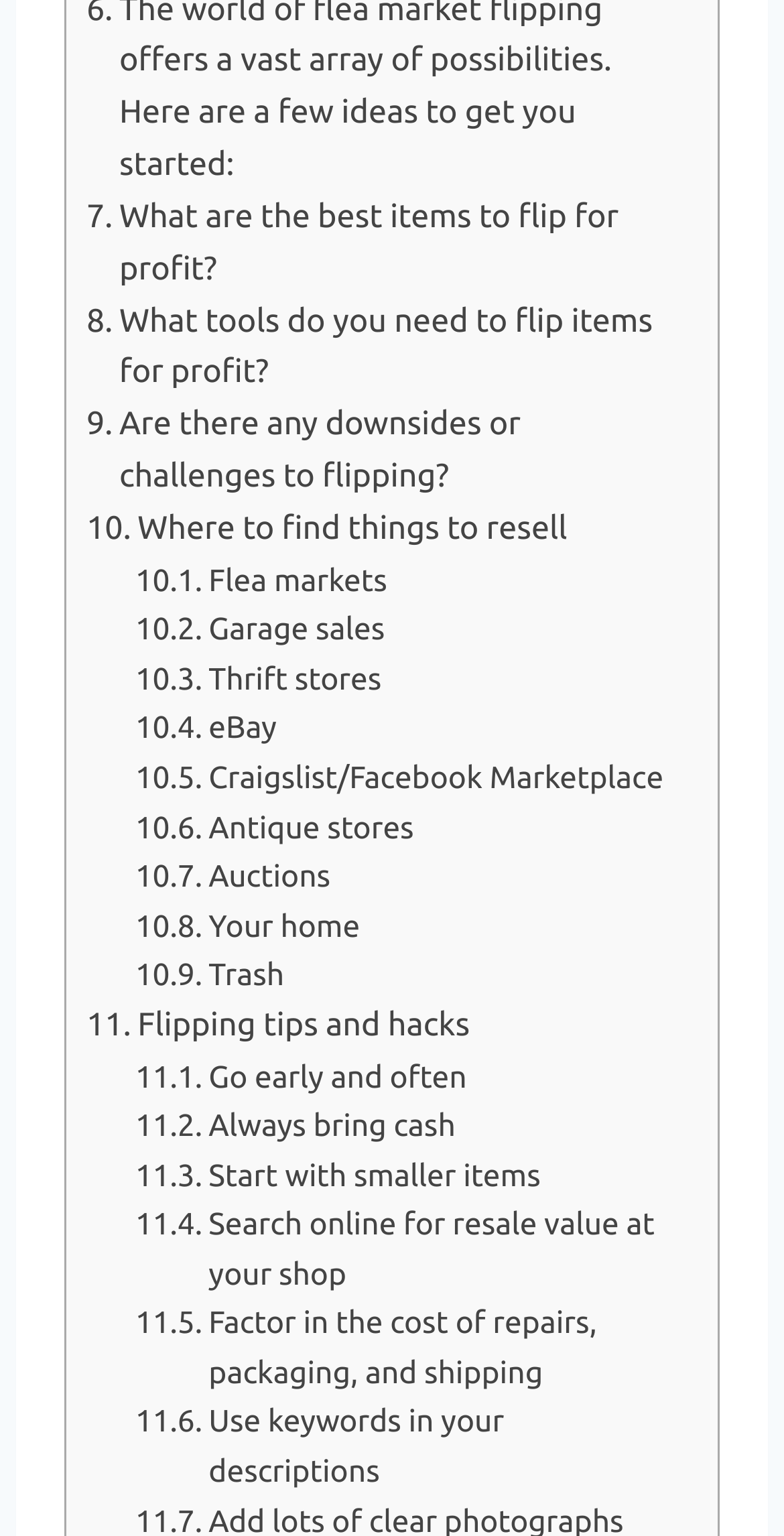Can you pinpoint the bounding box coordinates for the clickable element required for this instruction: "Learn about the best items to flip for profit"? The coordinates should be four float numbers between 0 and 1, i.e., [left, top, right, bottom].

[0.11, 0.126, 0.864, 0.193]